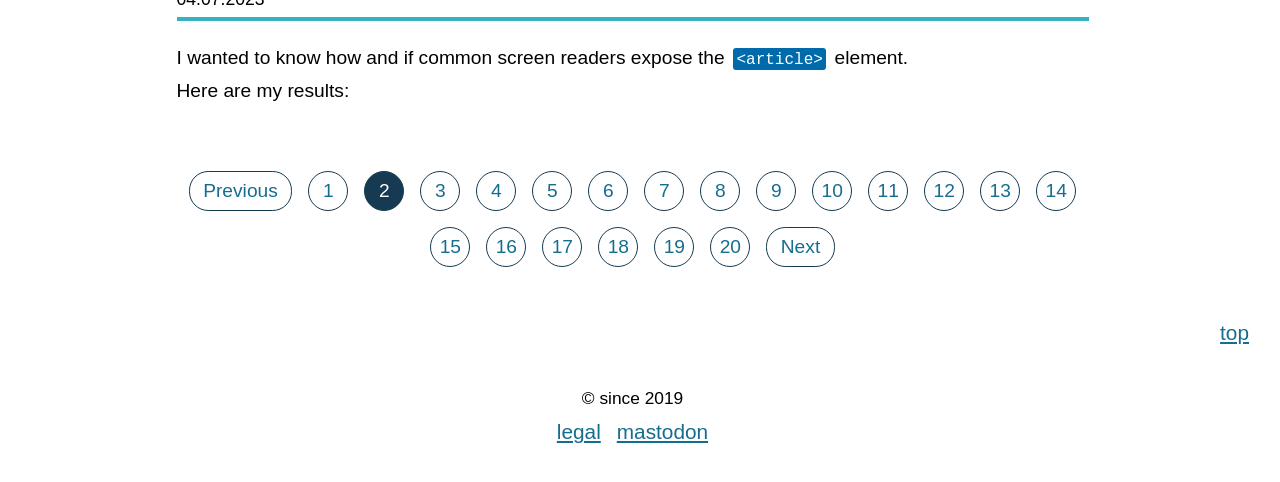Review the image closely and give a comprehensive answer to the question: What is the last link on the page?

The last link on the page is 'mastodon' because it has the largest y-coordinate (0.872) among all the links, indicating it is located at the bottommost position.